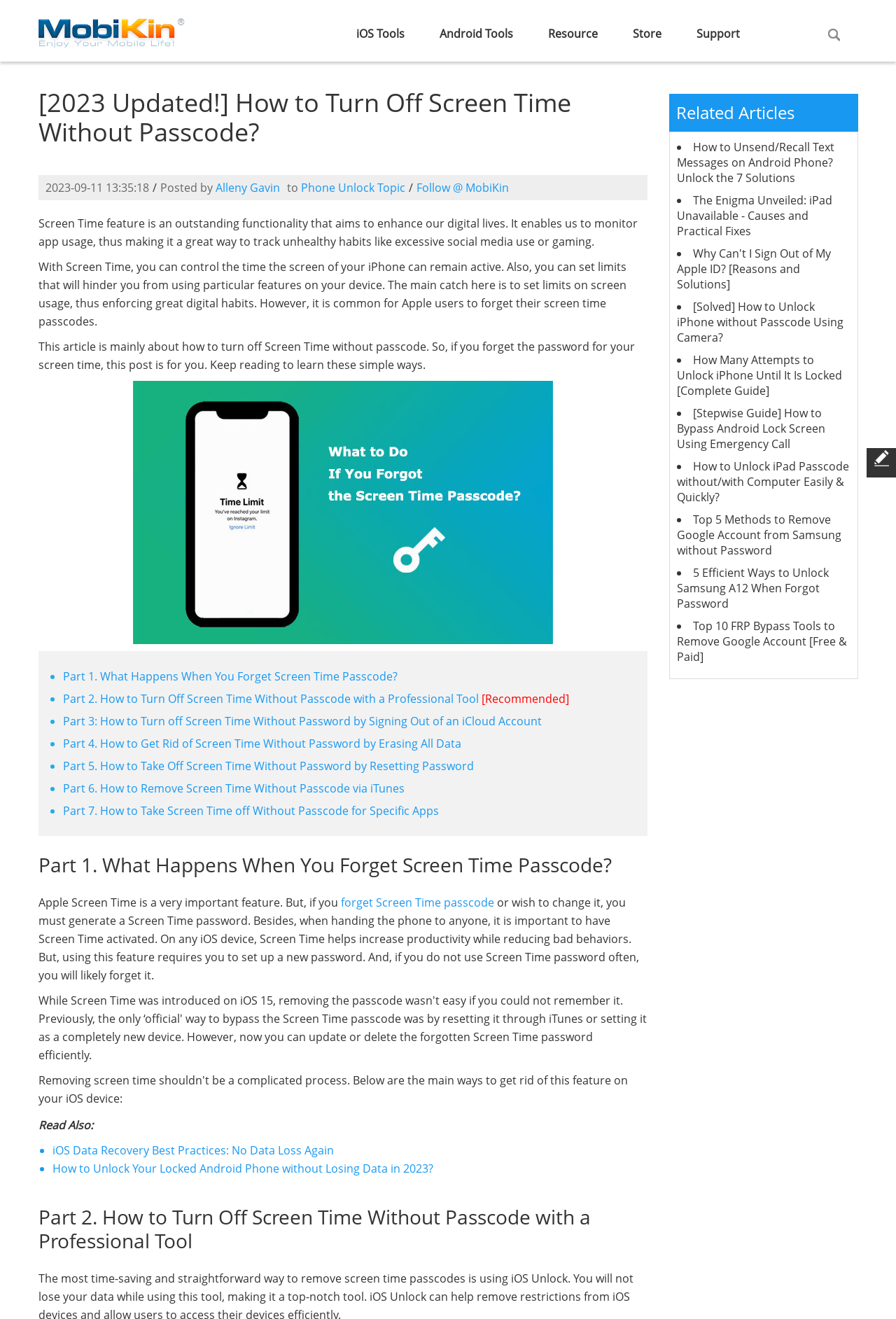Locate the bounding box coordinates of the clickable element to fulfill the following instruction: "Check the reaction score of the first message". Provide the coordinates as four float numbers between 0 and 1 in the format [left, top, right, bottom].

None